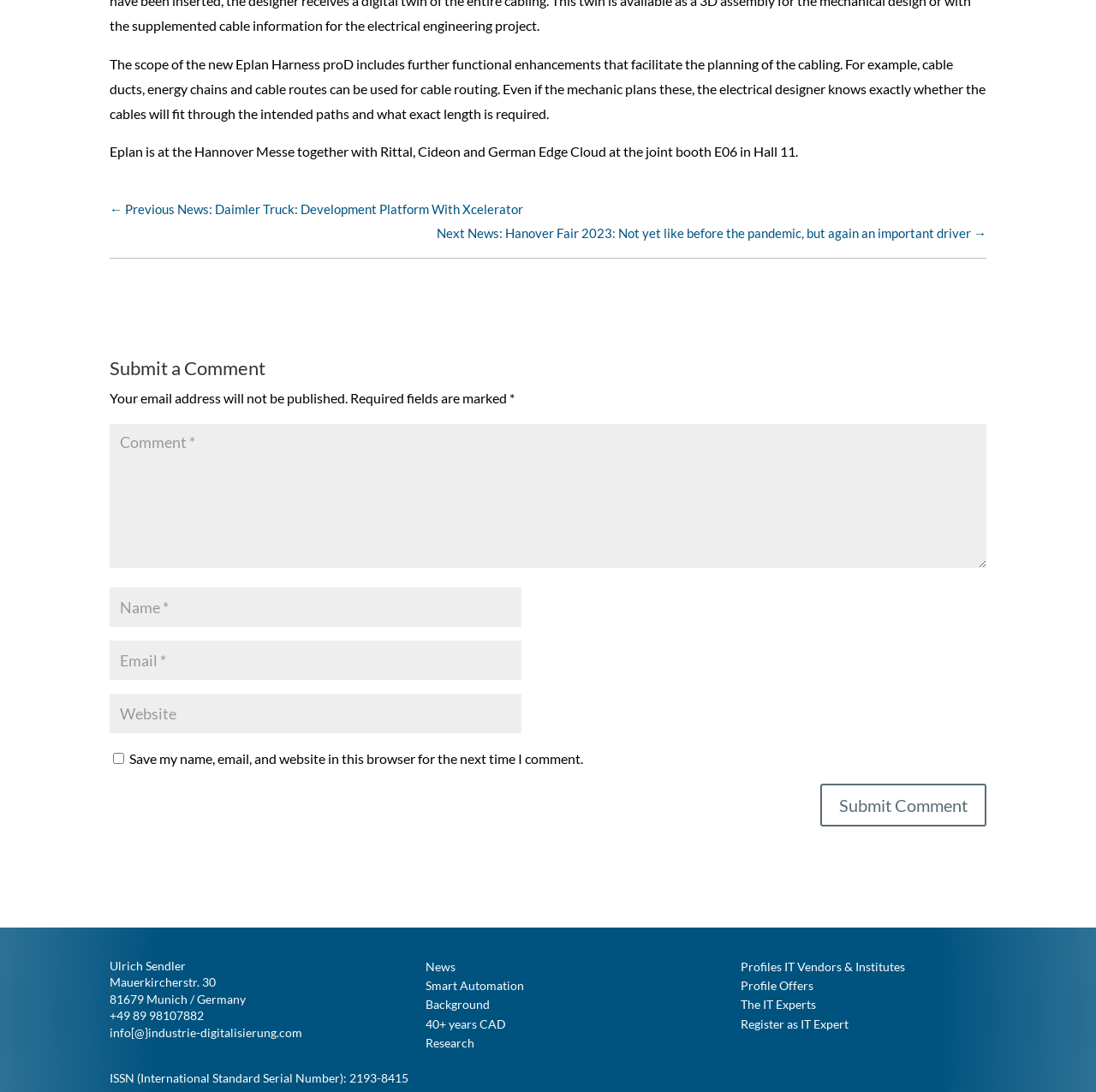Please identify the bounding box coordinates of the clickable element to fulfill the following instruction: "Click on the link to the next news". The coordinates should be four float numbers between 0 and 1, i.e., [left, top, right, bottom].

[0.398, 0.203, 0.9, 0.224]